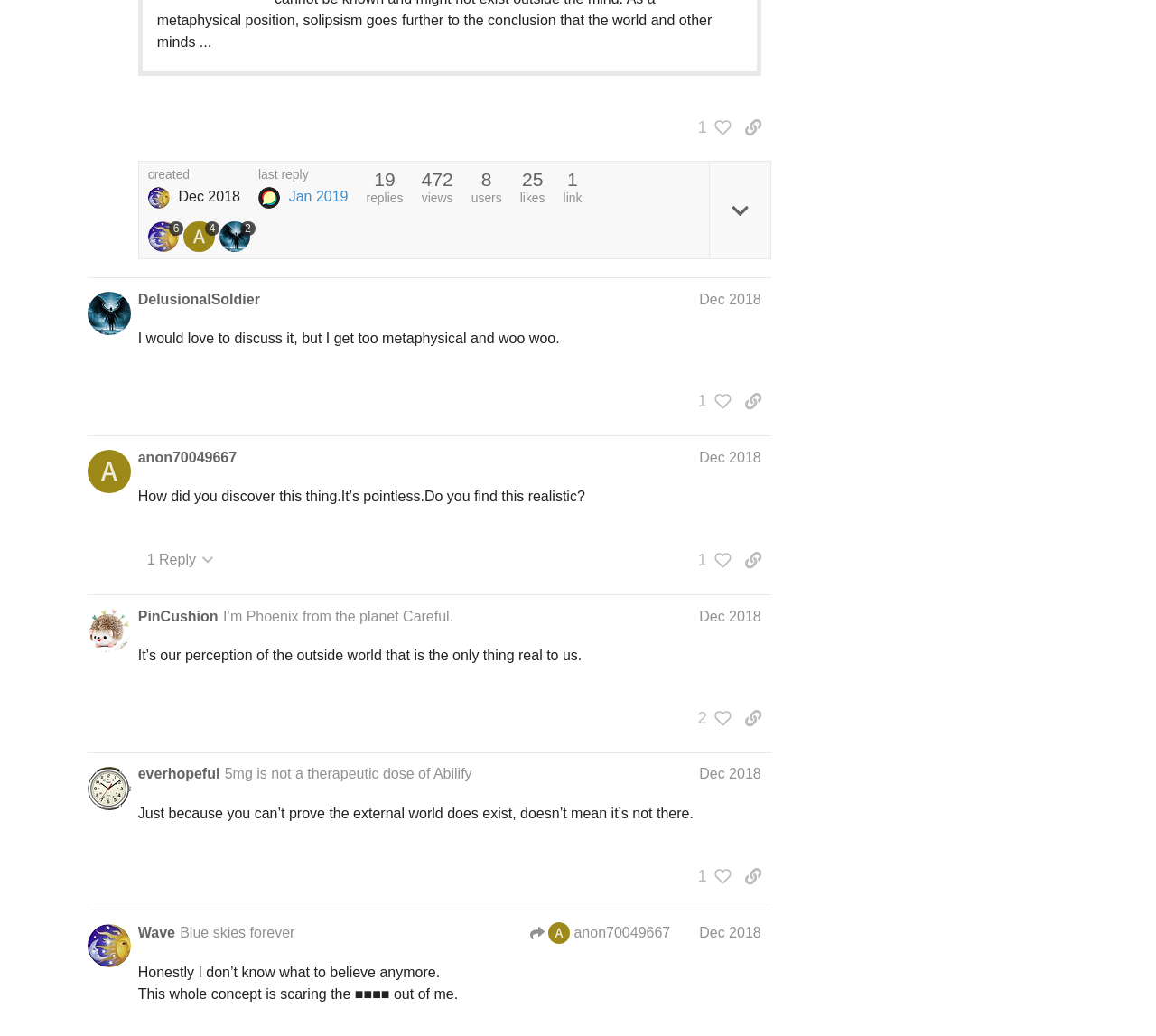Locate the bounding box of the UI element based on this description: "3". Provide four float numbers between 0 and 1 as [left, top, right, bottom].

[0.666, 0.737, 0.681, 0.777]